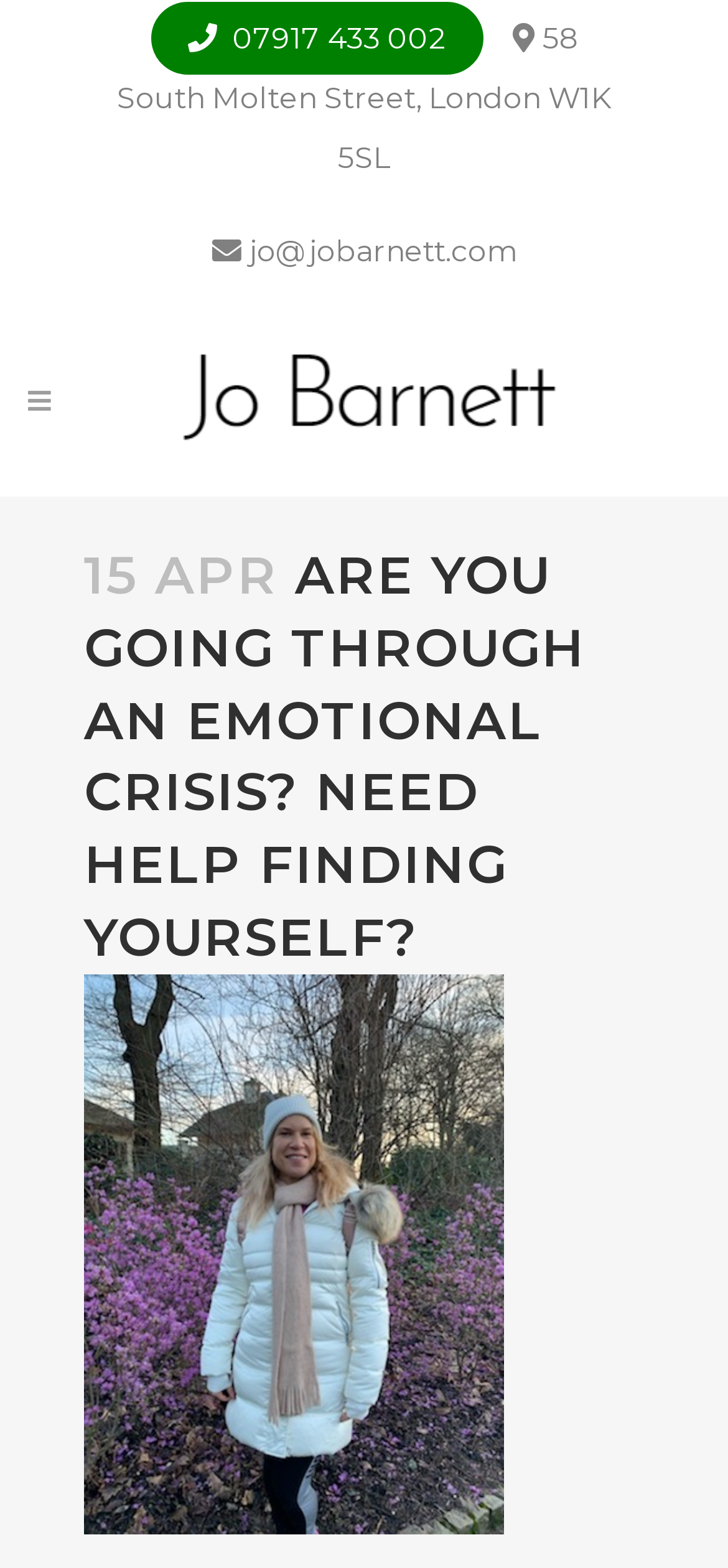What is the email address of Jo Barnett?
Examine the image and give a concise answer in one word or a short phrase.

jo@jobarnett.com